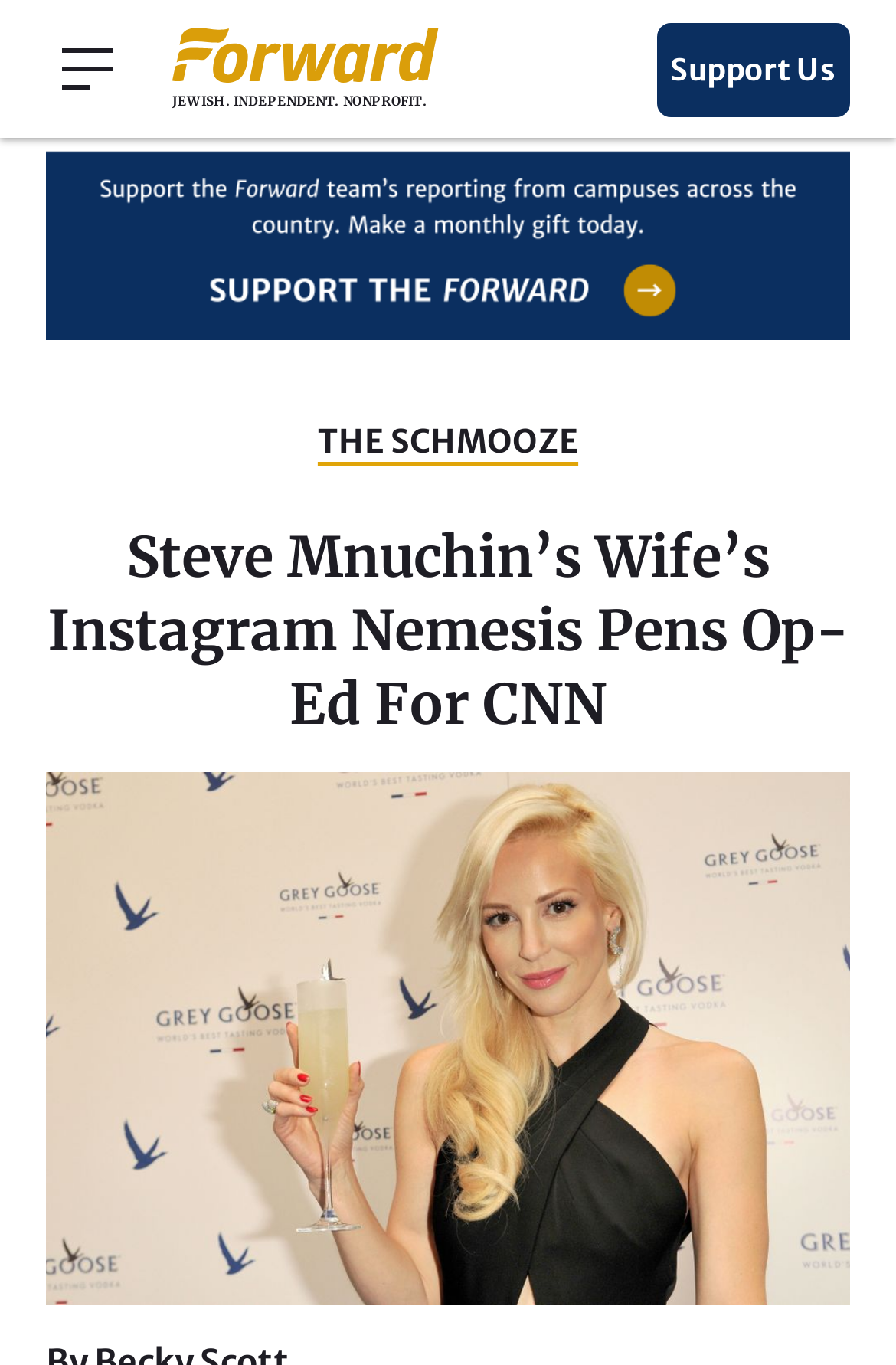Is the search function required?
Using the image, respond with a single word or phrase.

No